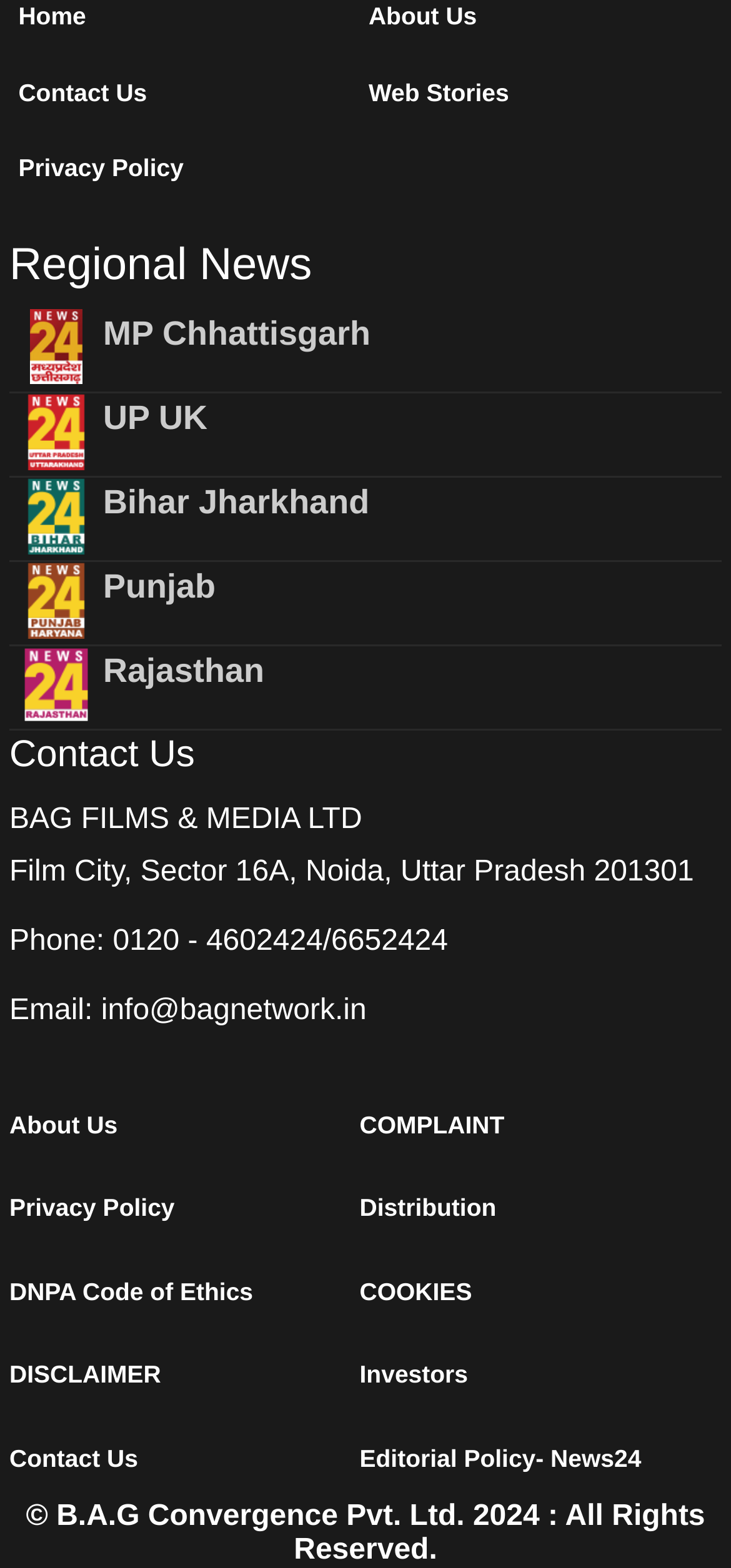What is the company name at the bottom of the page?
Look at the screenshot and give a one-word or phrase answer.

B.A.G Convergence Pvt. Ltd.